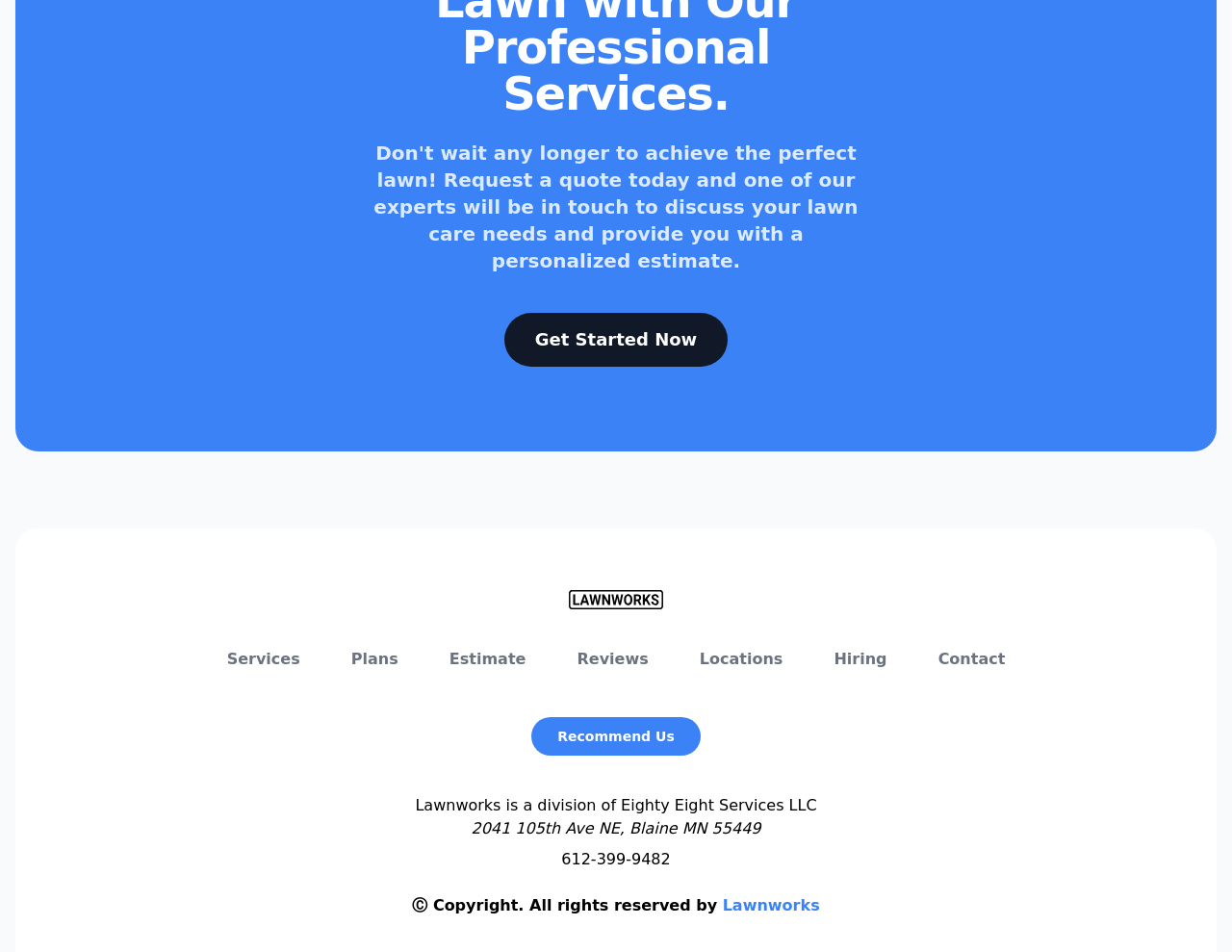Identify the bounding box coordinates for the UI element described by the following text: "Recommend Us". Provide the coordinates as four float numbers between 0 and 1, in the format [left, top, right, bottom].

[0.431, 0.753, 0.569, 0.793]